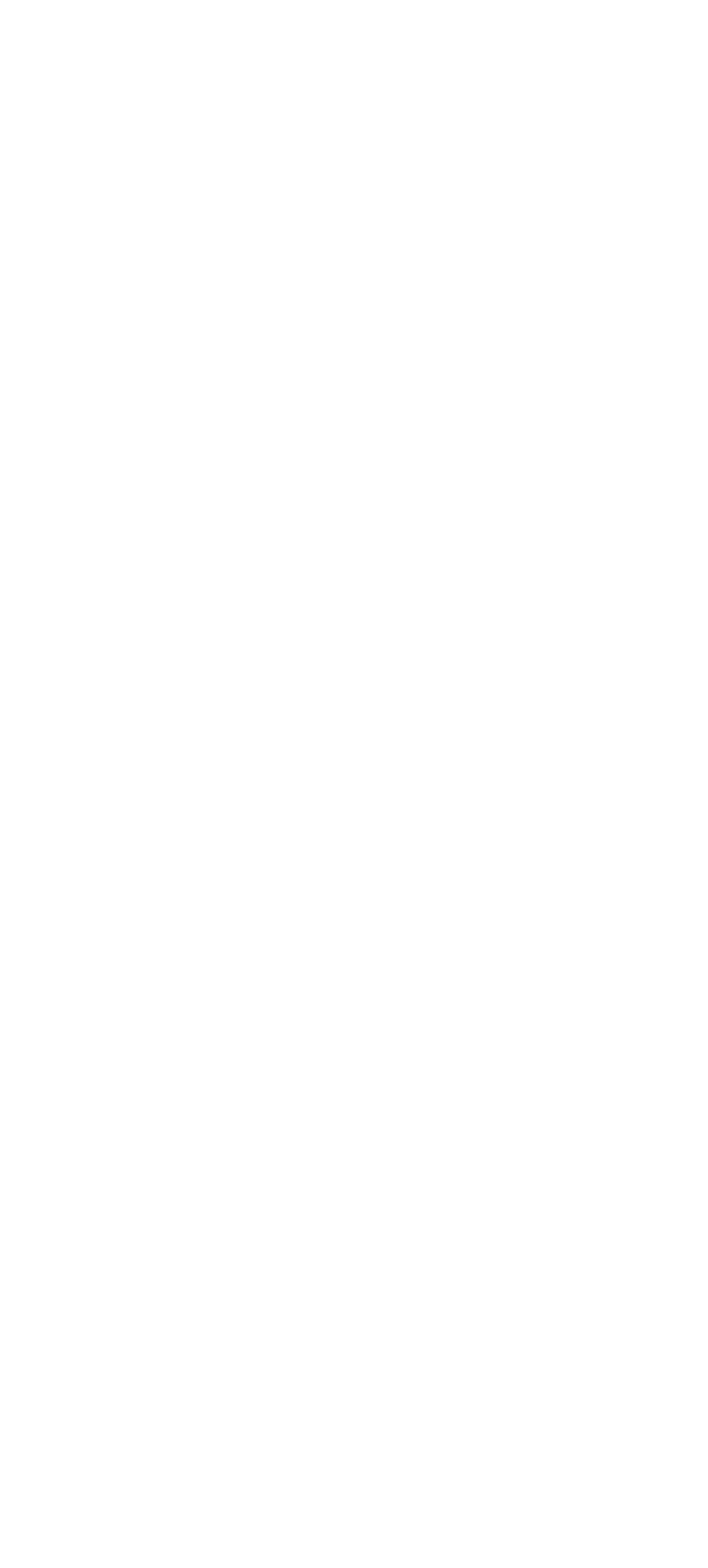Locate the bounding box coordinates of the element that needs to be clicked to carry out the instruction: "Click the '1' link". The coordinates should be given as four float numbers ranging from 0 to 1, i.e., [left, top, right, bottom].

[0.462, 0.224, 0.538, 0.258]